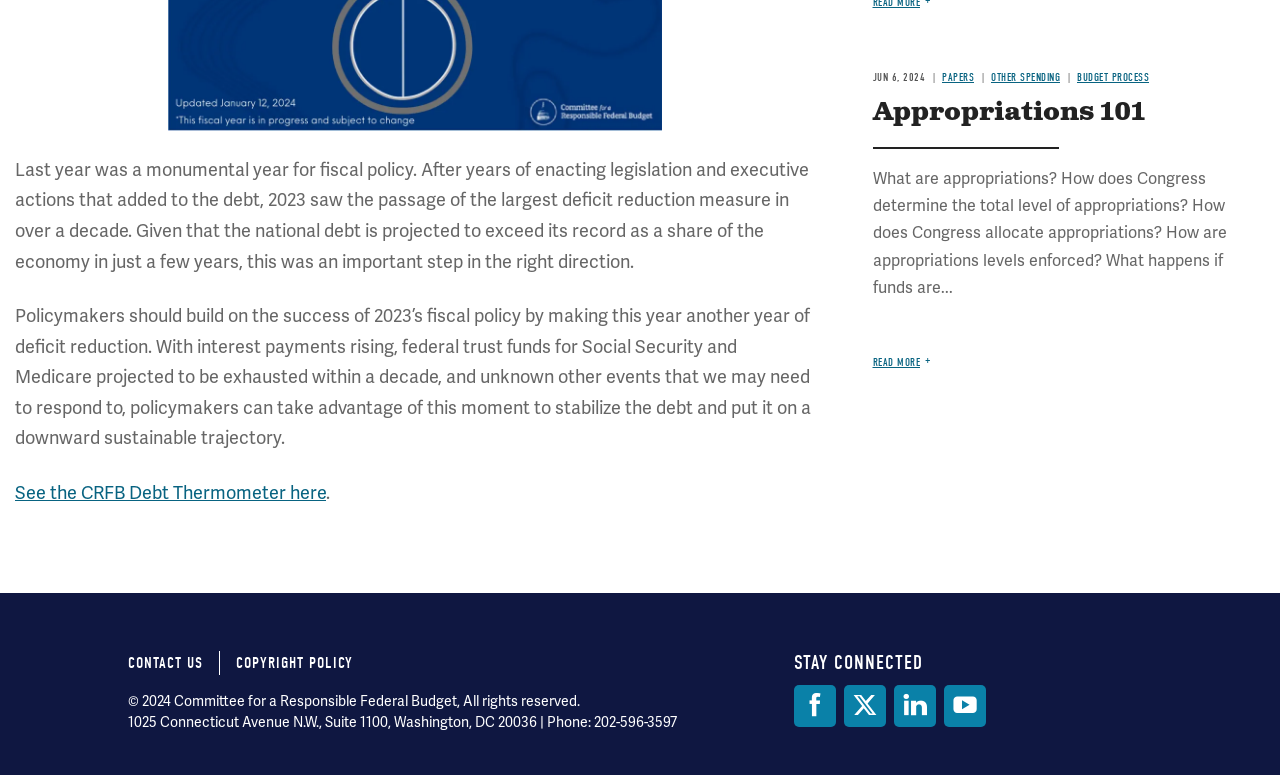Provide the bounding box coordinates, formatted as (top-left x, top-left y, bottom-right x, bottom-right y), with all values being floating point numbers between 0 and 1. Identify the bounding box of the UI element that matches the description: Facebook

[0.62, 0.884, 0.653, 0.938]